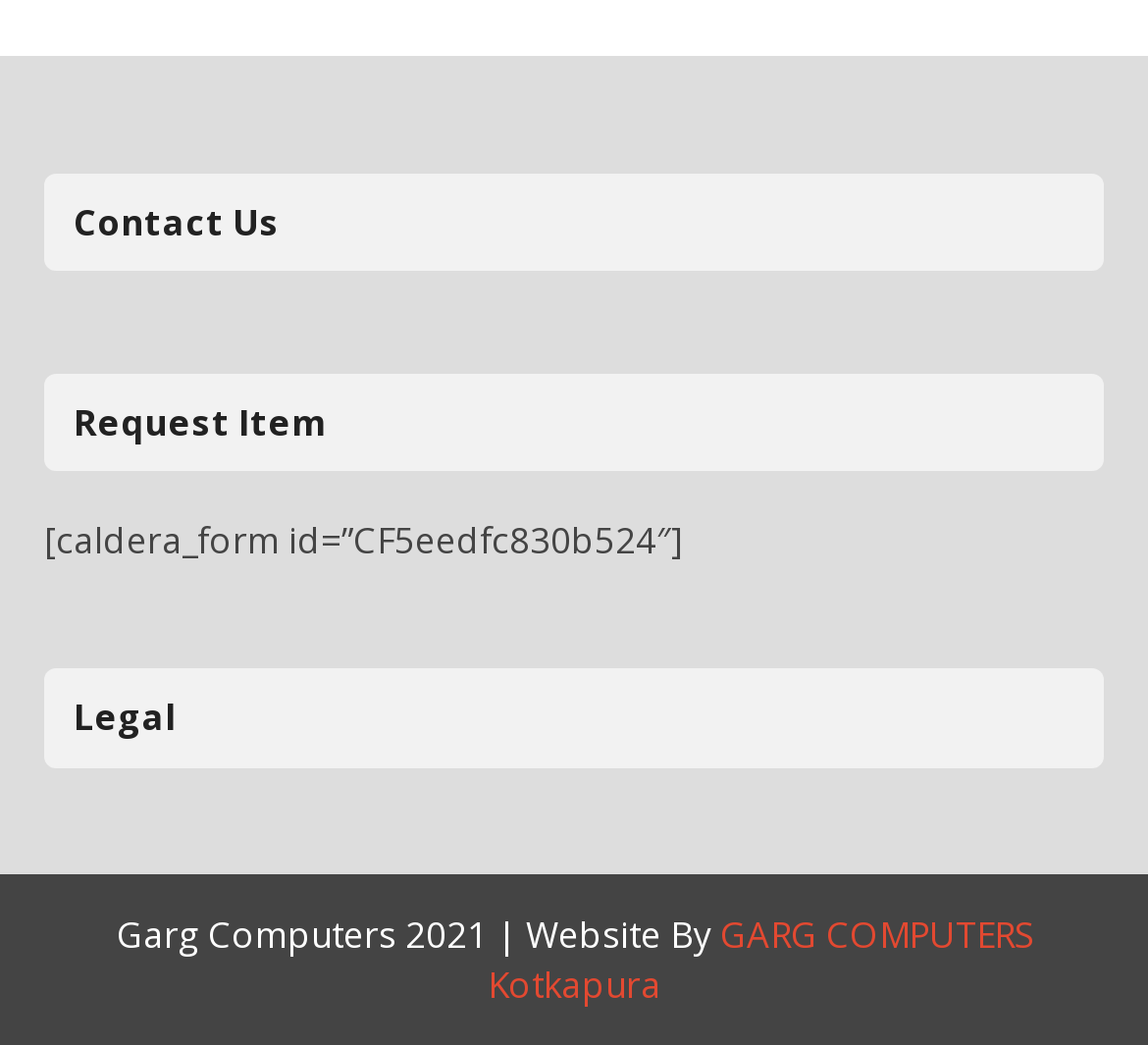What is the price of the PANEL CABLE 9 PIN HP 1200w?
Utilize the image to construct a detailed and well-explained answer.

The price of the PANEL CABLE 9 PIN HP 1200w can be found in the product description section, where it is listed as '₹ 75.00'.